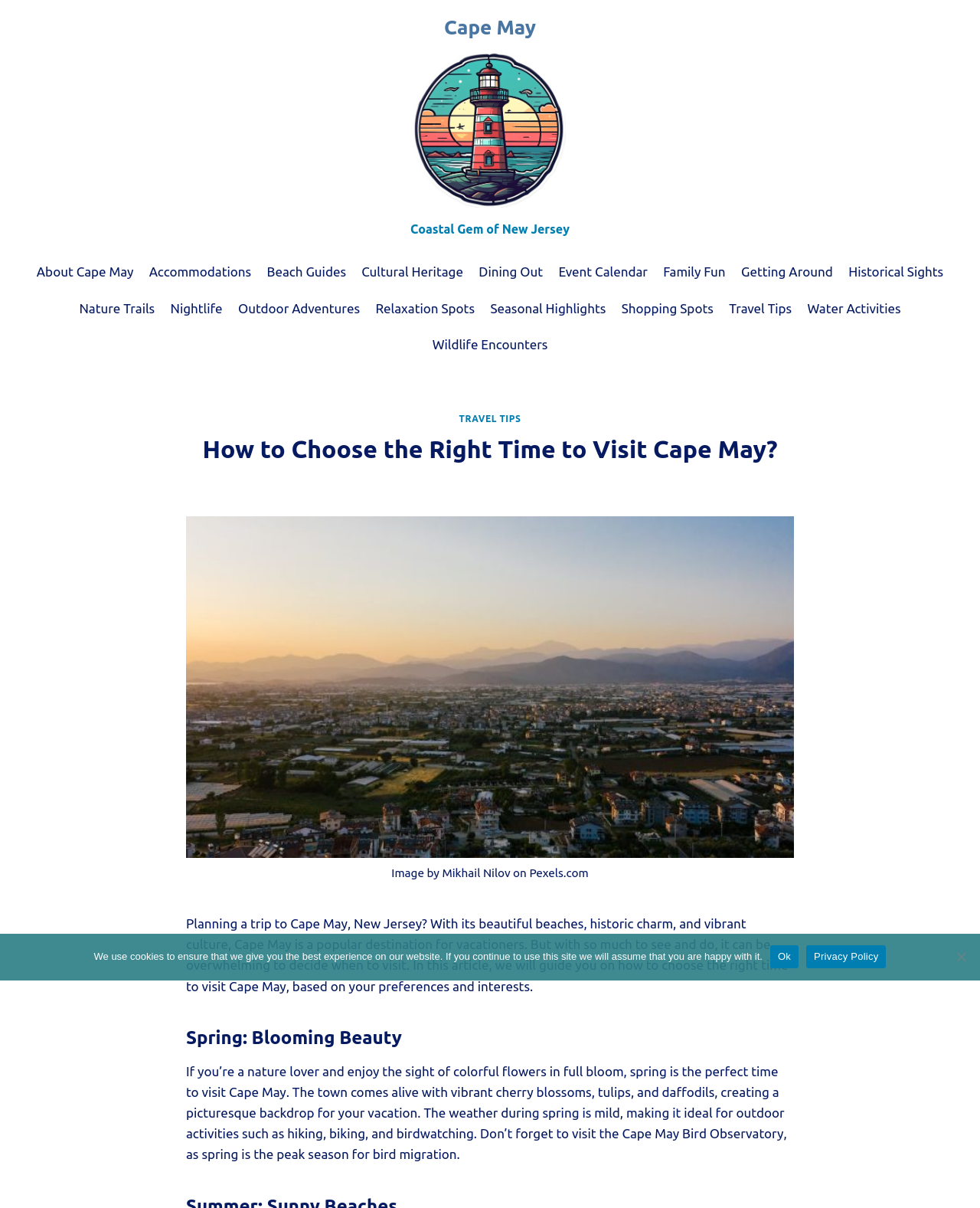Pinpoint the bounding box coordinates of the element you need to click to execute the following instruction: "Learn about travel tips". The bounding box should be represented by four float numbers between 0 and 1, in the format [left, top, right, bottom].

[0.468, 0.342, 0.532, 0.351]